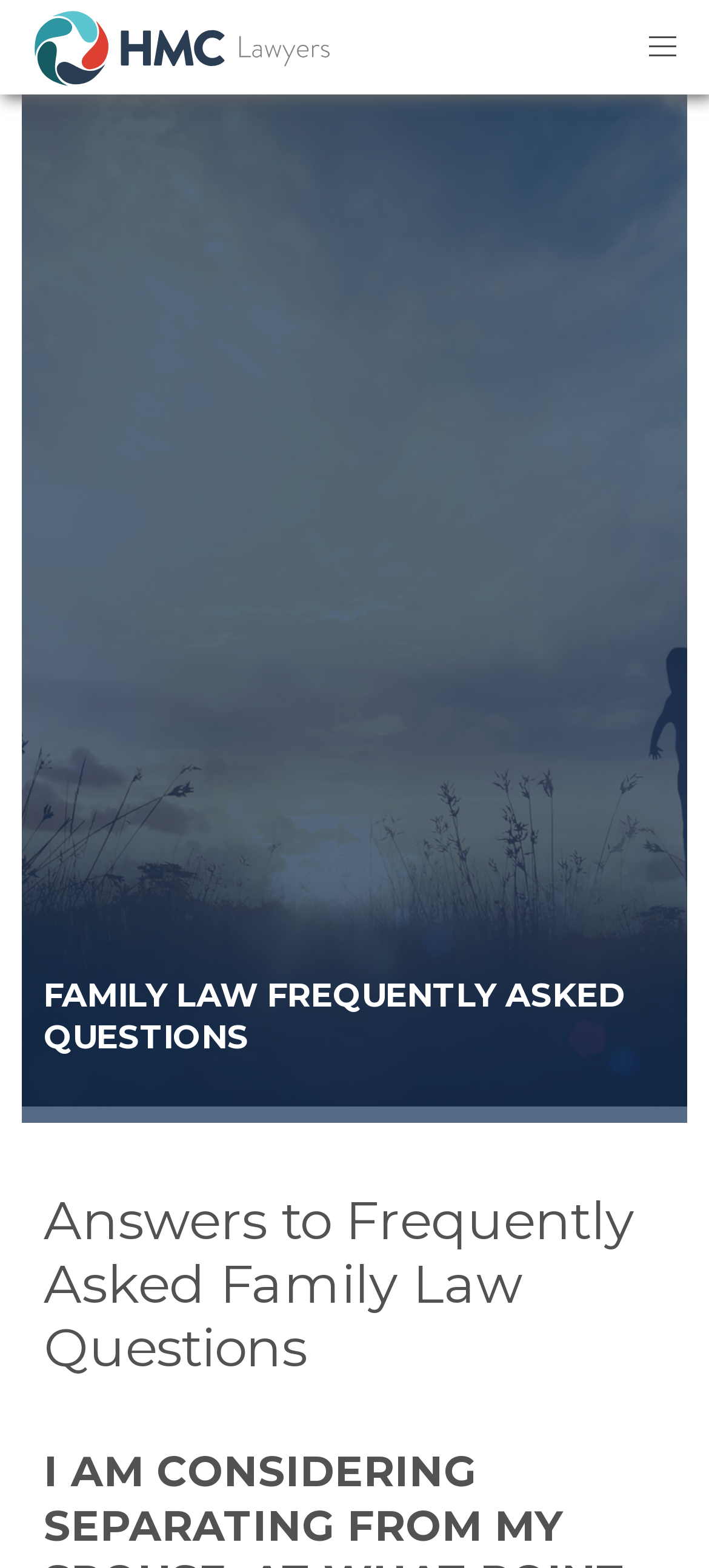What is the name of the law firm?
Refer to the image and provide a thorough answer to the question.

The name of the law firm can be found in the top-left corner of the webpage, where the logo 'HMC Lawyers' is displayed as an image.